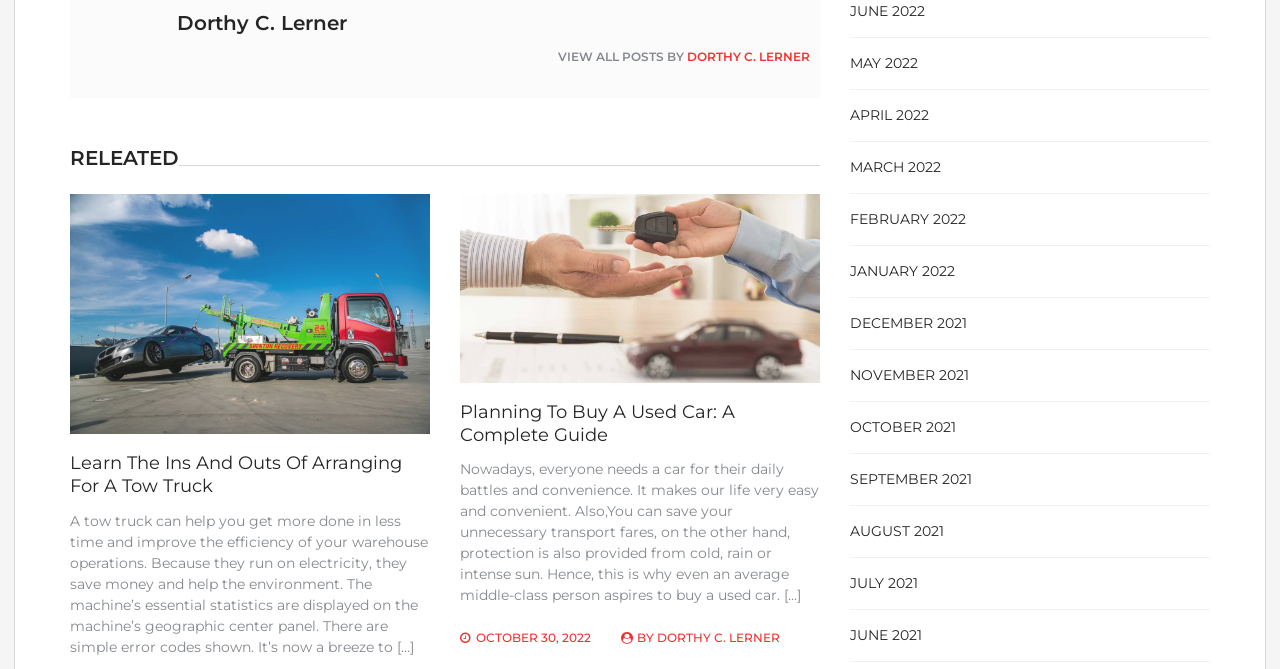Use the details in the image to answer the question thoroughly: 
What is the date of the first article?

I found the date of the first article by looking at the link element 'OCTOBER 30, 2022' which is located below the text of the first article.